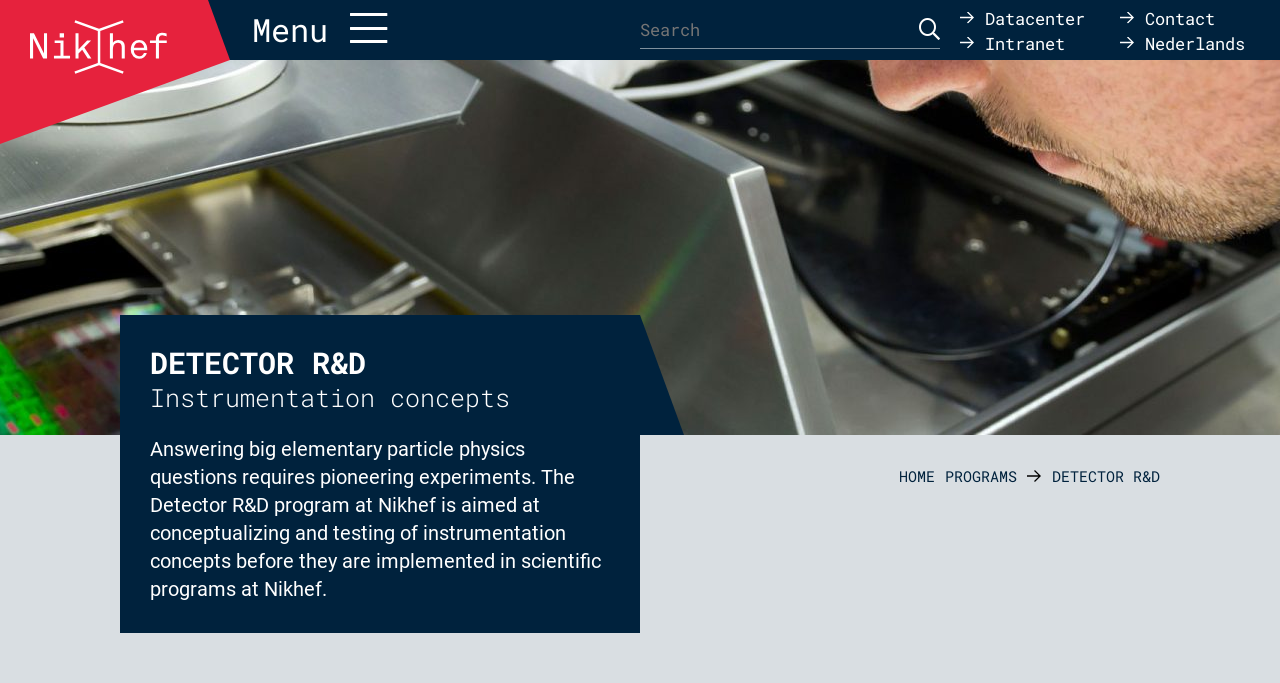Provide the bounding box coordinates of the area you need to click to execute the following instruction: "Go to Datacenter".

[0.75, 0.013, 0.848, 0.038]